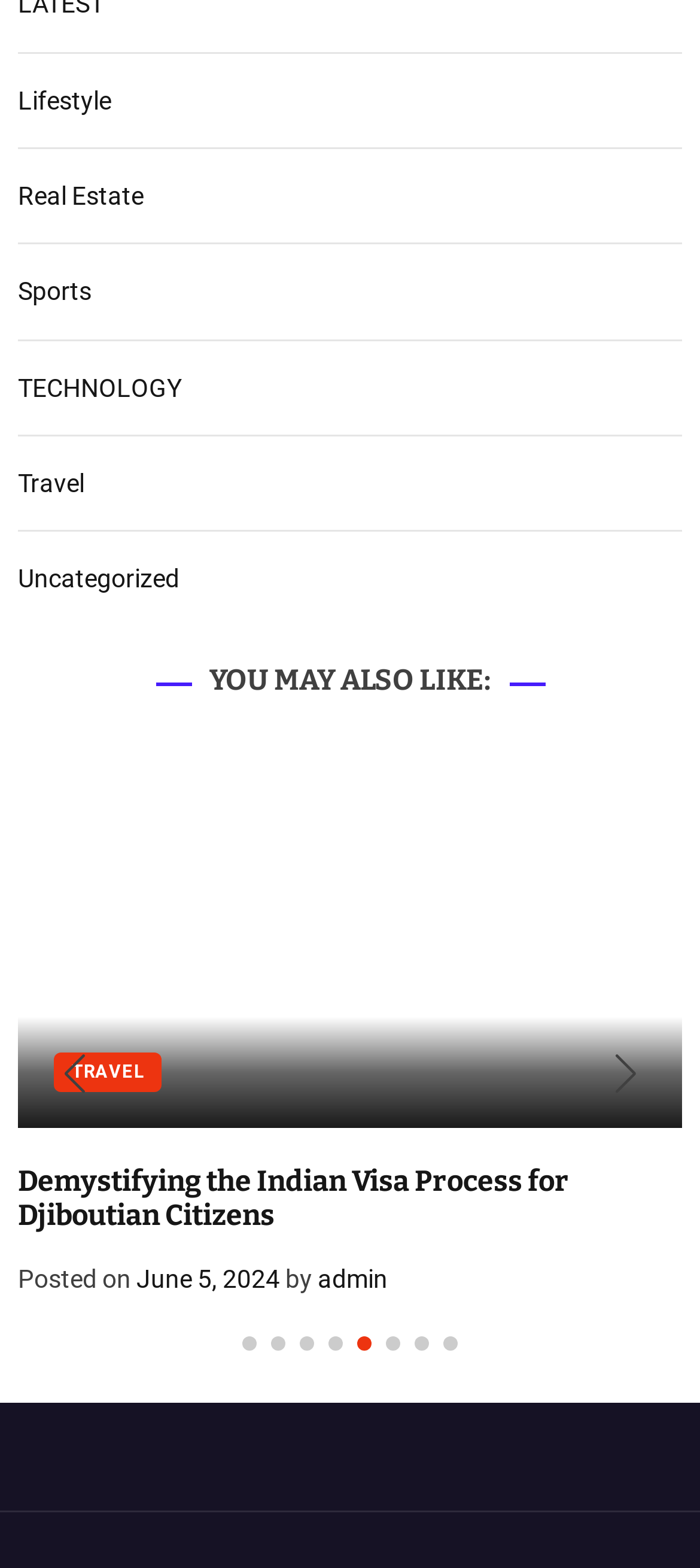Find the bounding box coordinates of the element to click in order to complete the given instruction: "View the post details."

[0.026, 0.807, 0.195, 0.825]